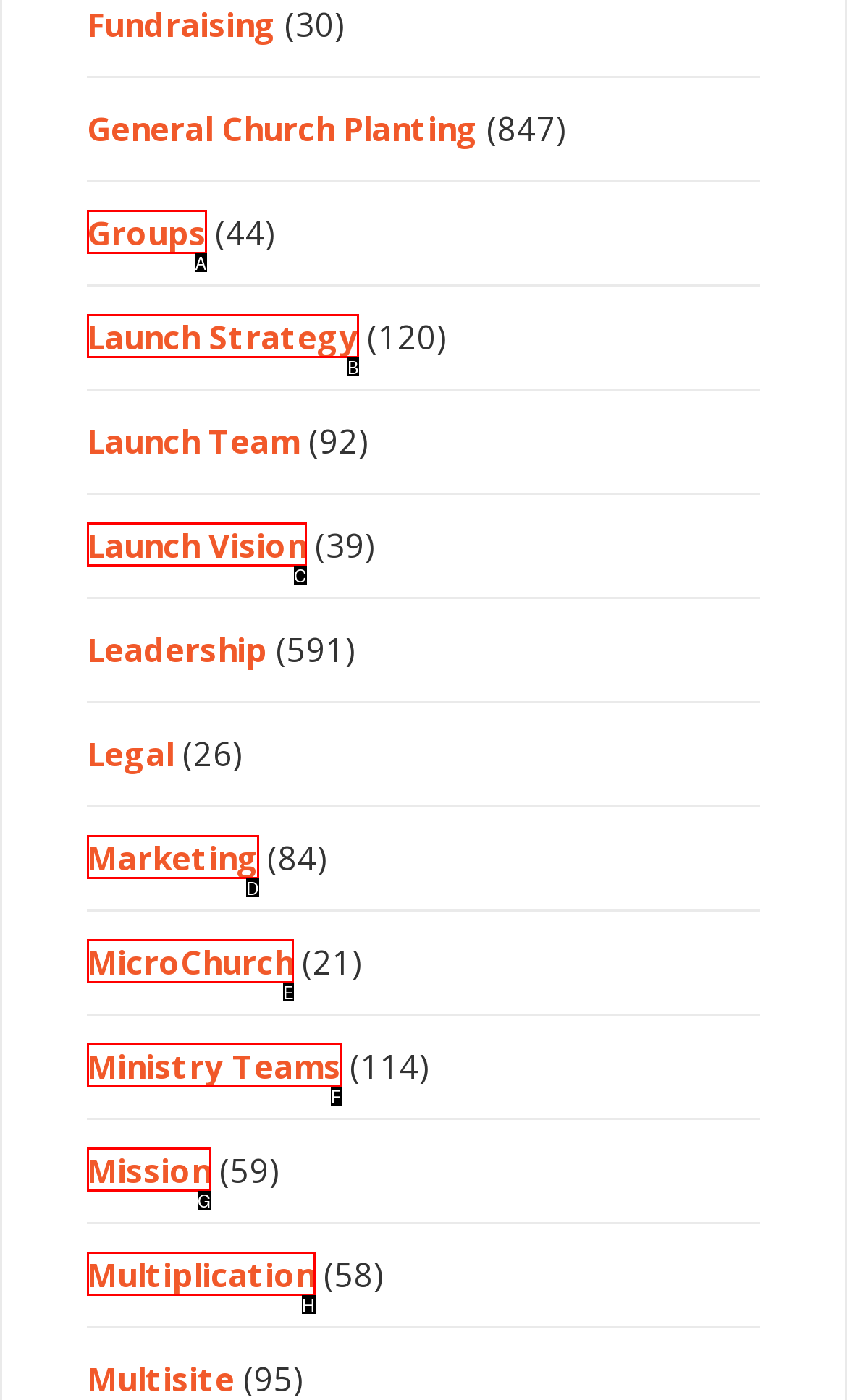Given the description: Ministry Teams, determine the corresponding lettered UI element.
Answer with the letter of the selected option.

F